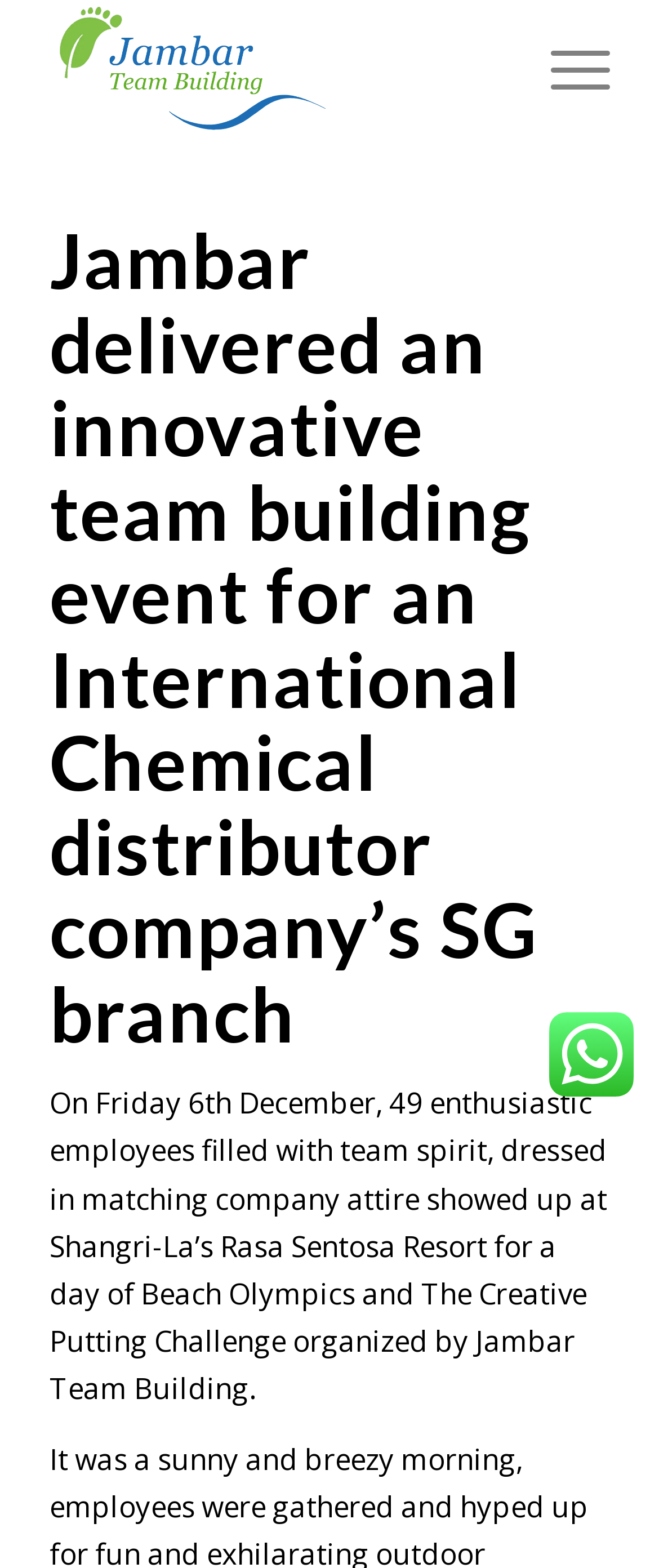When was the event held?
Please answer the question as detailed as possible.

The StaticText element specifies that the event was held on 'Friday 6th December'.